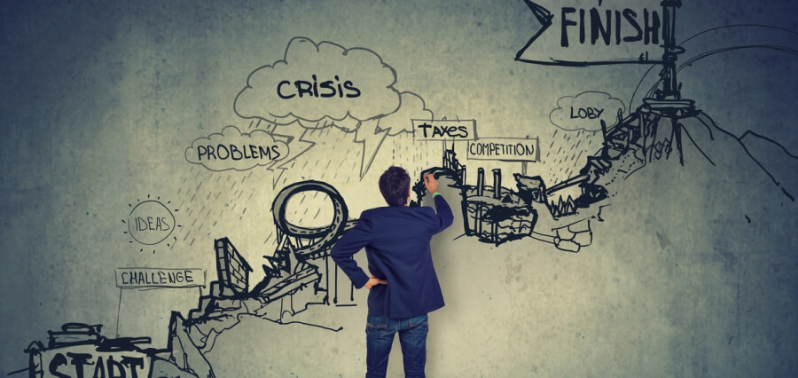Respond with a single word or phrase for the following question: 
What is labeled at the beginning of the path?

START